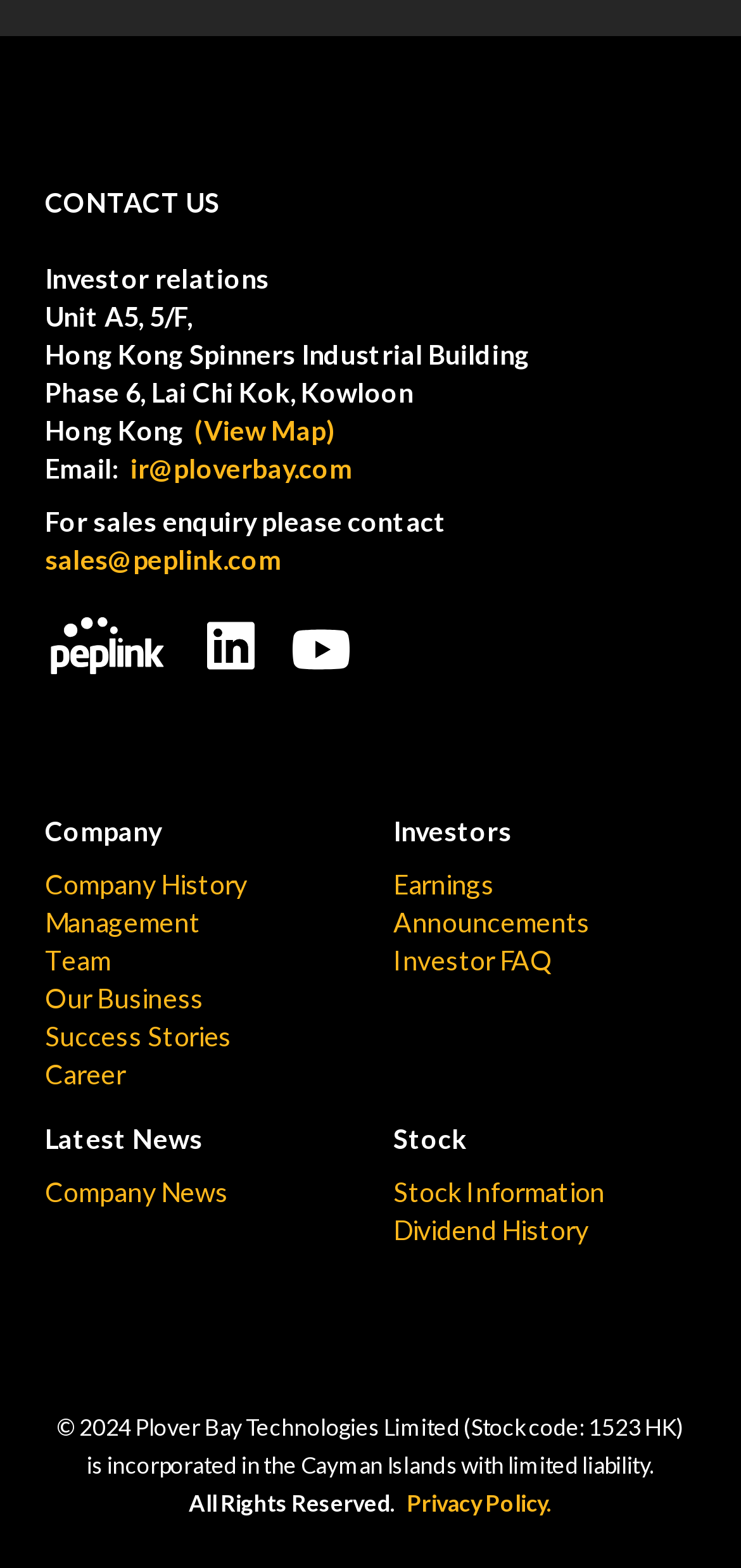Kindly determine the bounding box coordinates of the area that needs to be clicked to fulfill this instruction: "Open LinkedIn page".

[0.278, 0.37, 0.342, 0.441]